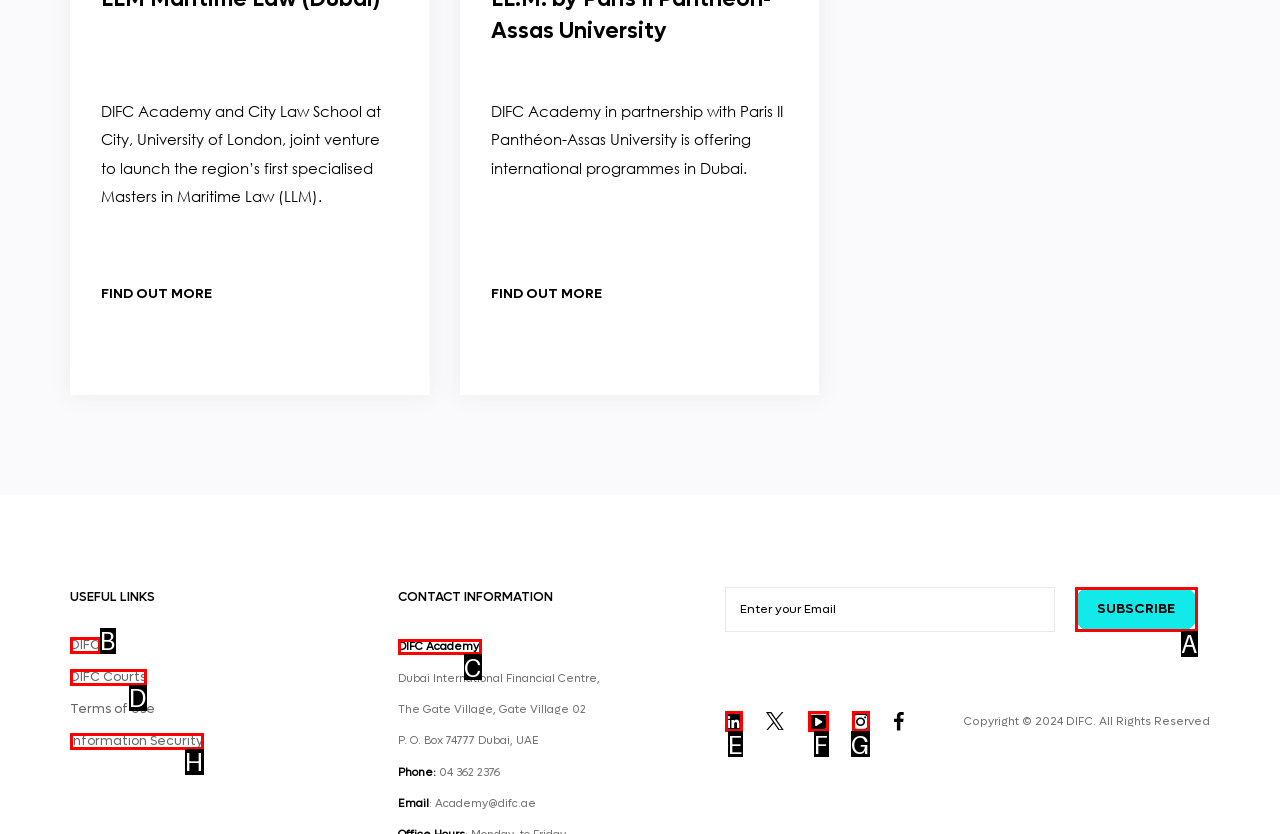Please indicate which HTML element should be clicked to fulfill the following task: Contact DIFC Academy. Provide the letter of the selected option.

C